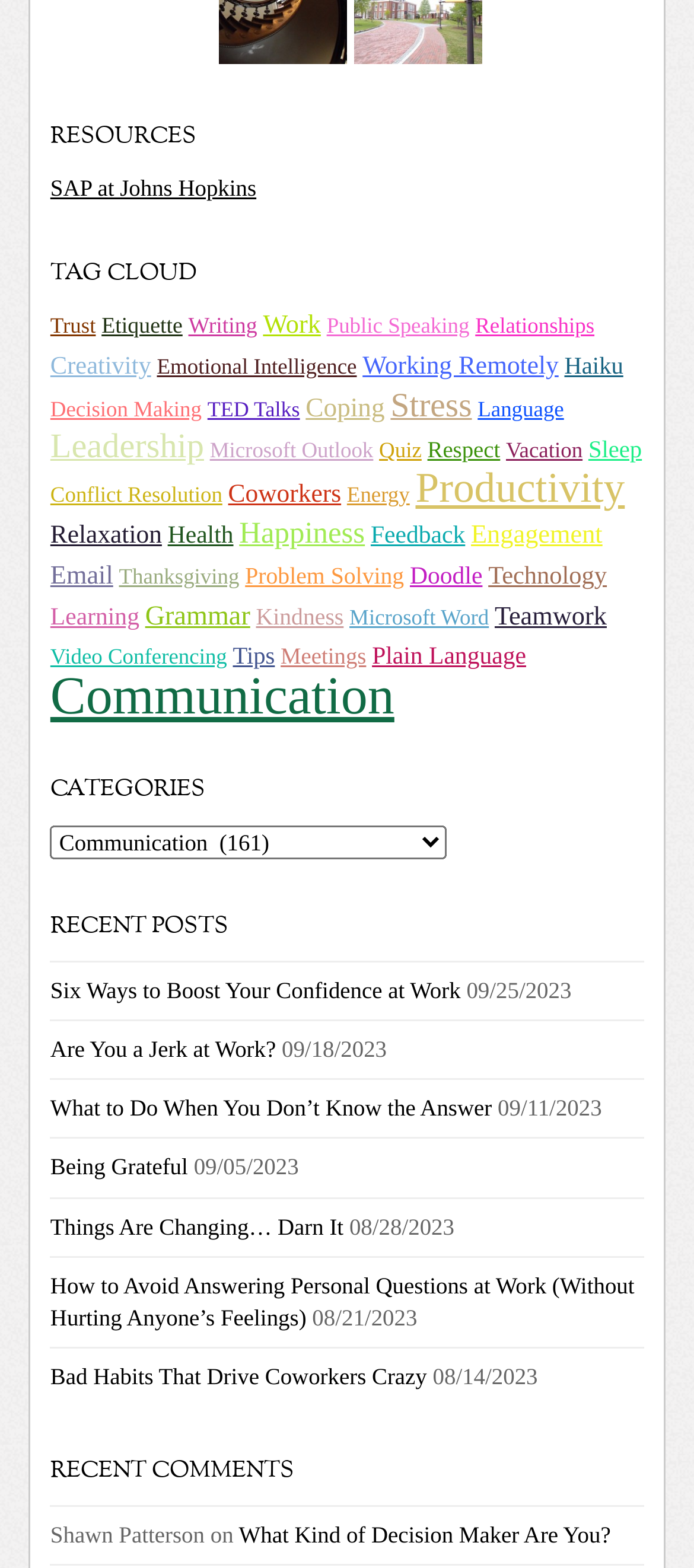Identify the bounding box coordinates of the clickable region necessary to fulfill the following instruction: "Click on the 'What to Do When You Don’t Know the Answer' link". The bounding box coordinates should be four float numbers between 0 and 1, i.e., [left, top, right, bottom].

[0.073, 0.698, 0.709, 0.715]